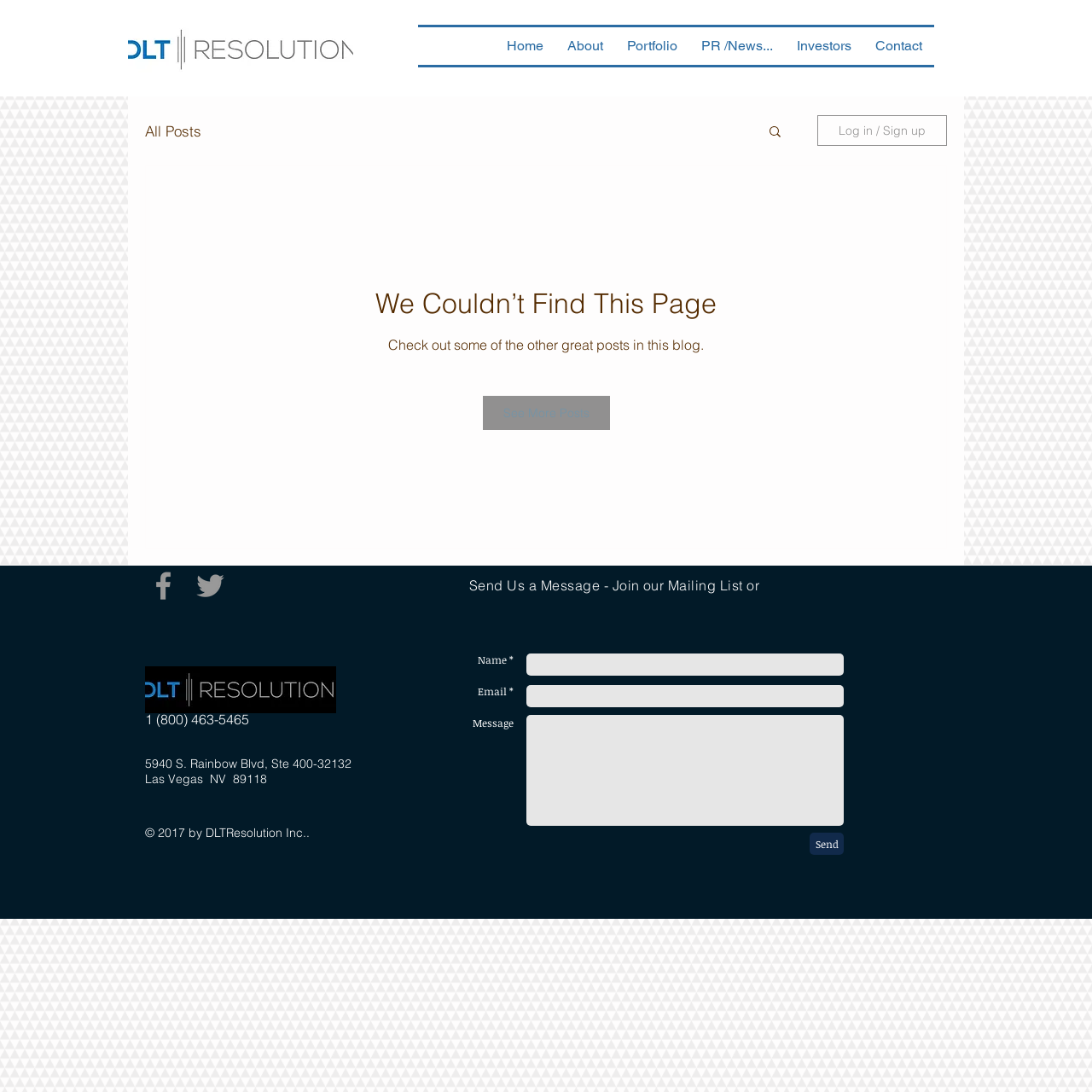Provide a short answer to the following question with just one word or phrase: What is the company name at the bottom?

DLTResolution Inc.